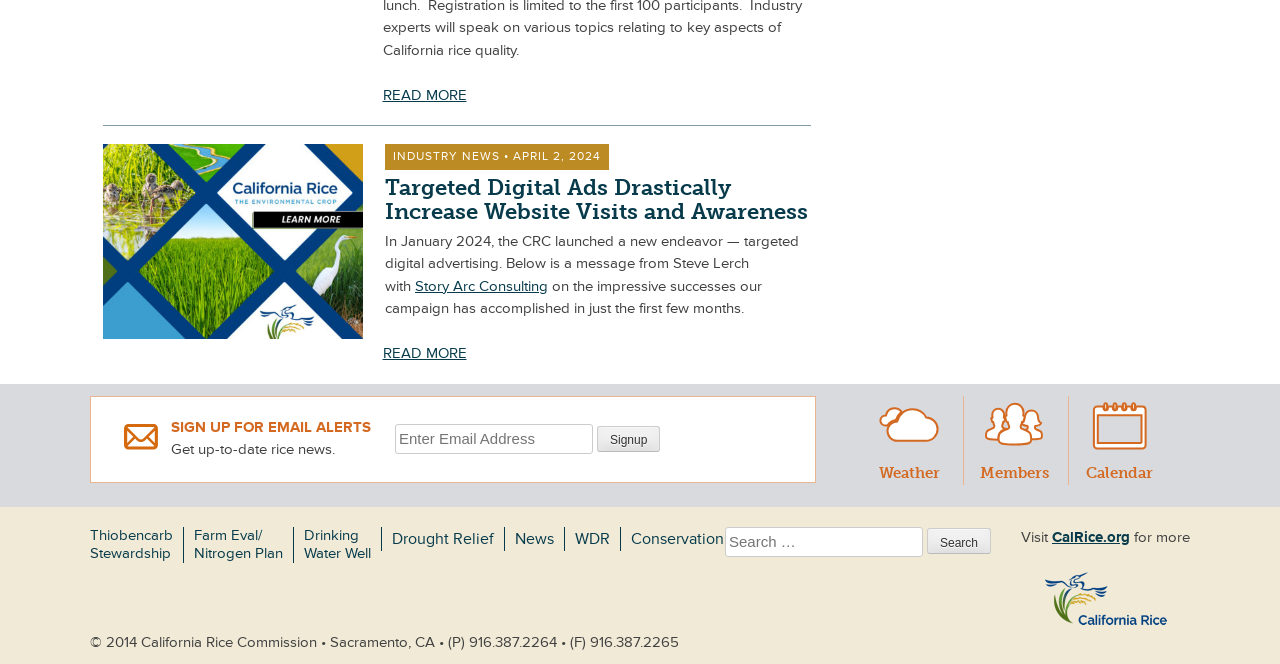Using the provided element description, identify the bounding box coordinates as (top-left x, top-left y, bottom-right x, bottom-right y). Ensure all values are between 0 and 1. Description: name="subscribe" title="Submit" value="Signup"

[0.466, 0.641, 0.516, 0.68]